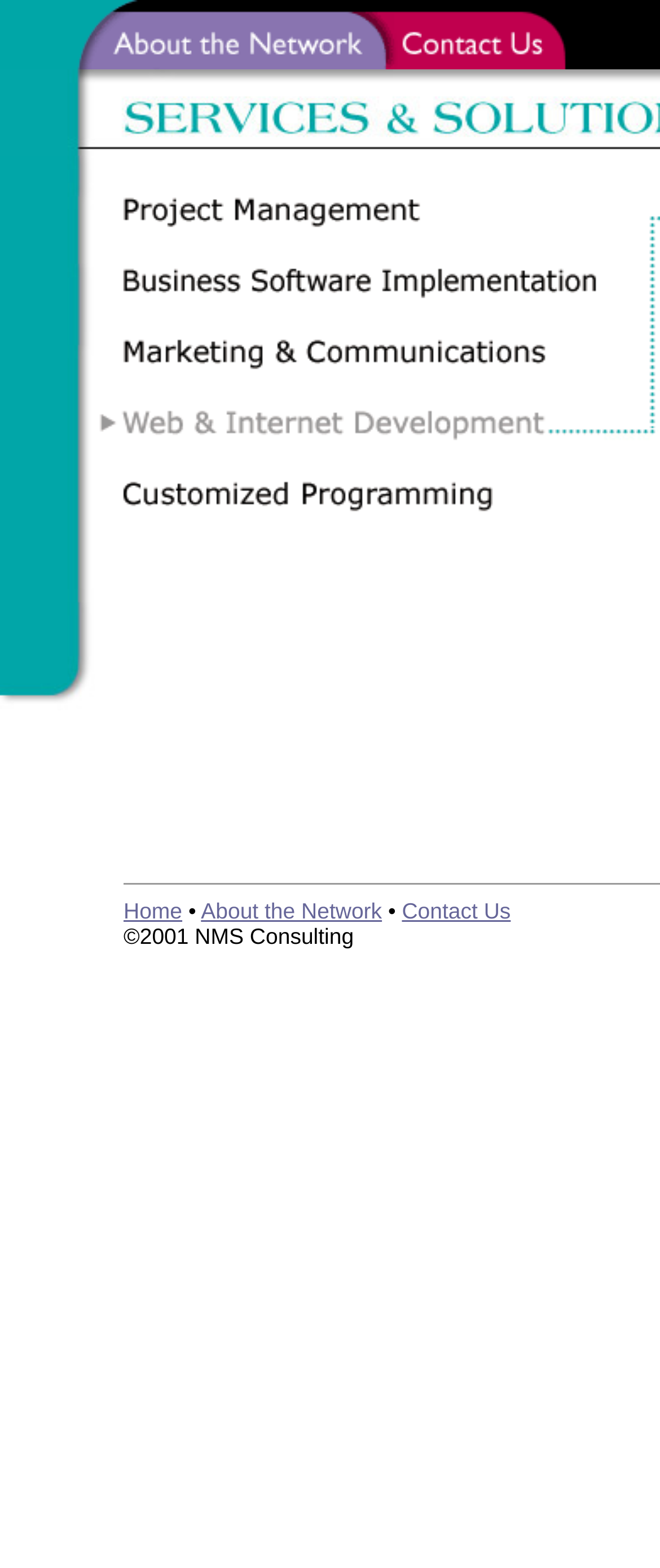Identify the bounding box of the UI element that matches this description: "About the Network".

[0.304, 0.573, 0.579, 0.589]